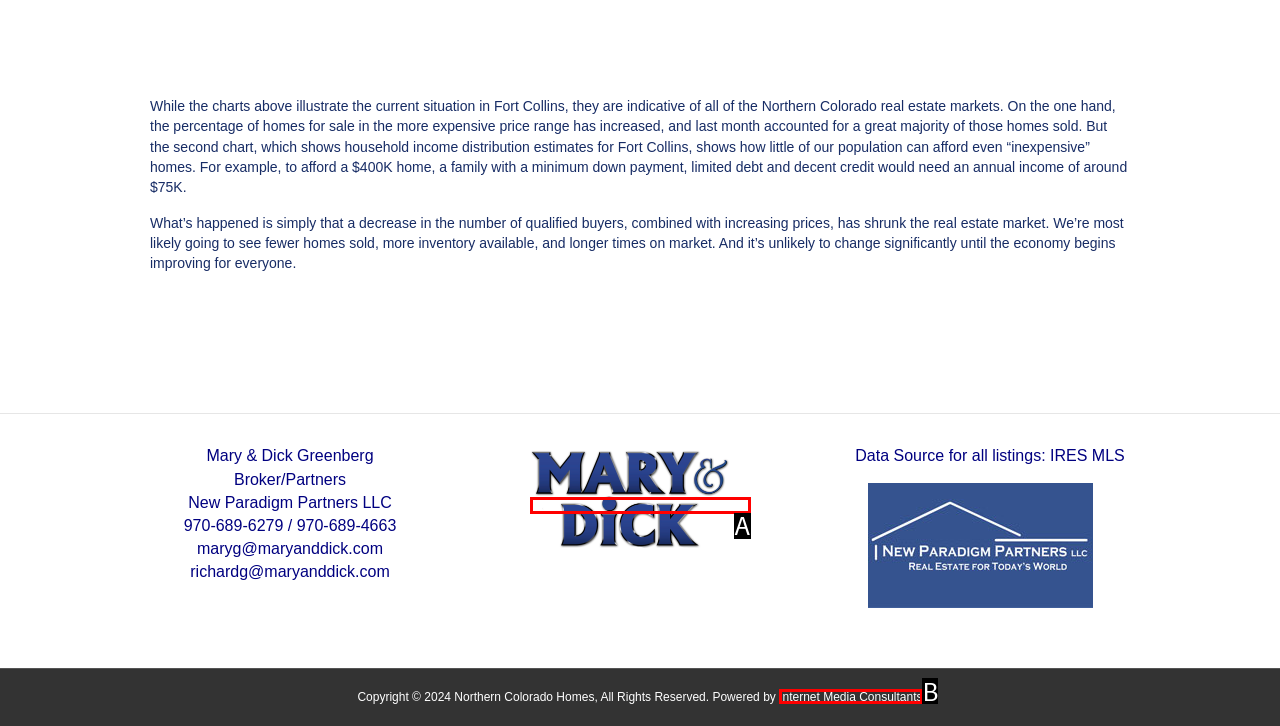Match the description: alt="Logo ID" to one of the options shown. Reply with the letter of the best match.

A